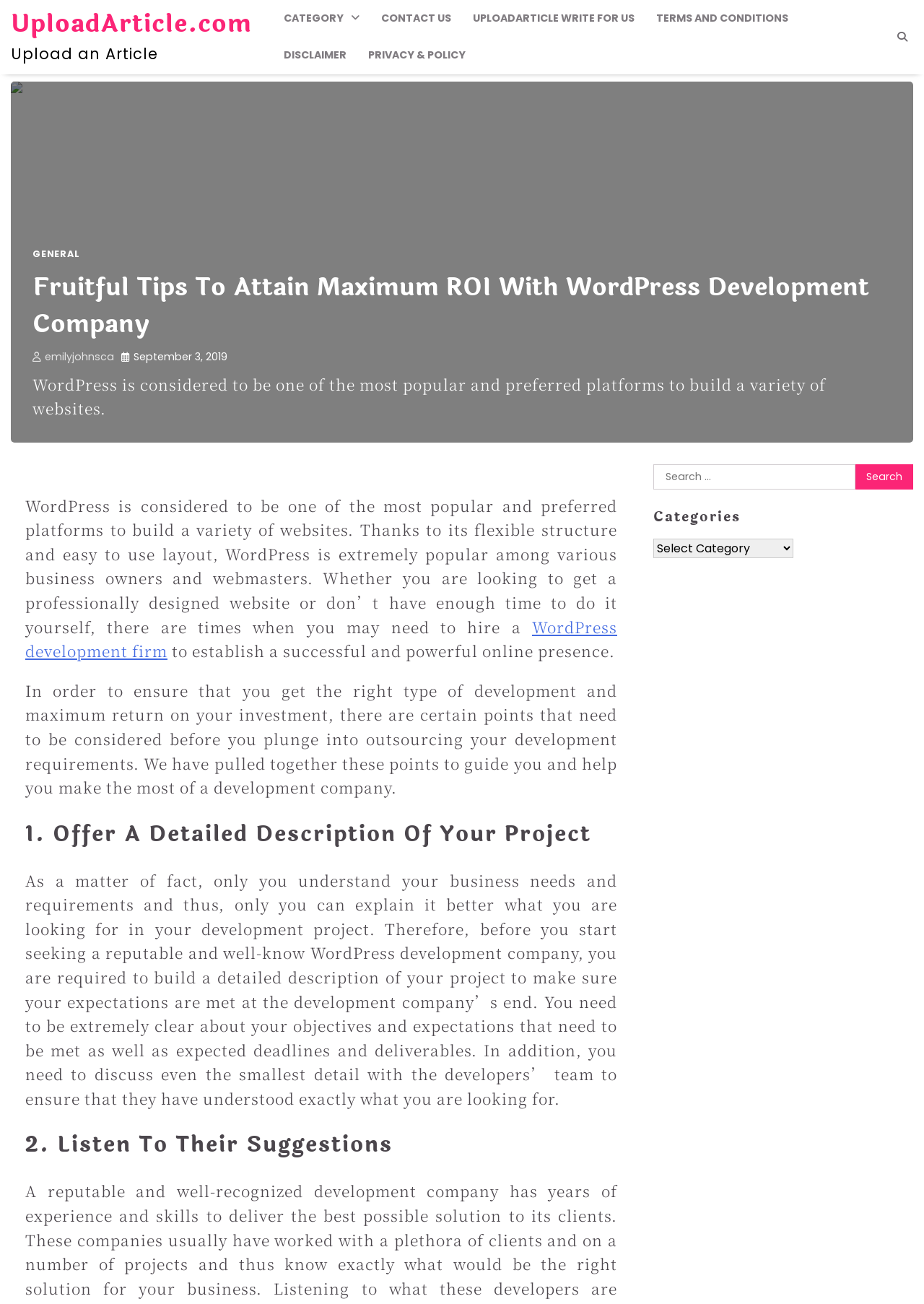Please determine the bounding box coordinates of the element to click in order to execute the following instruction: "Search for something". The coordinates should be four float numbers between 0 and 1, specified as [left, top, right, bottom].

[0.707, 0.356, 0.925, 0.376]